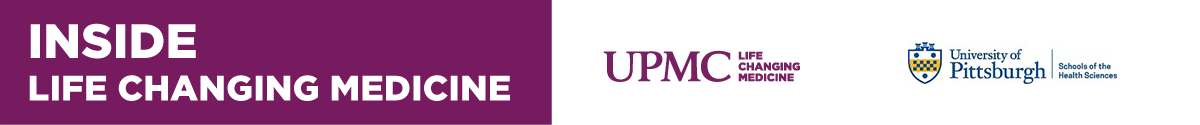What is the phrase alongside the UPMC logo?
Use the information from the screenshot to give a comprehensive response to the question.

The UPMC logo features a bold font alongside the phrase 'LIFE CHANGING MEDICINE', reinforcing the organization's commitment to transformative health care practices.